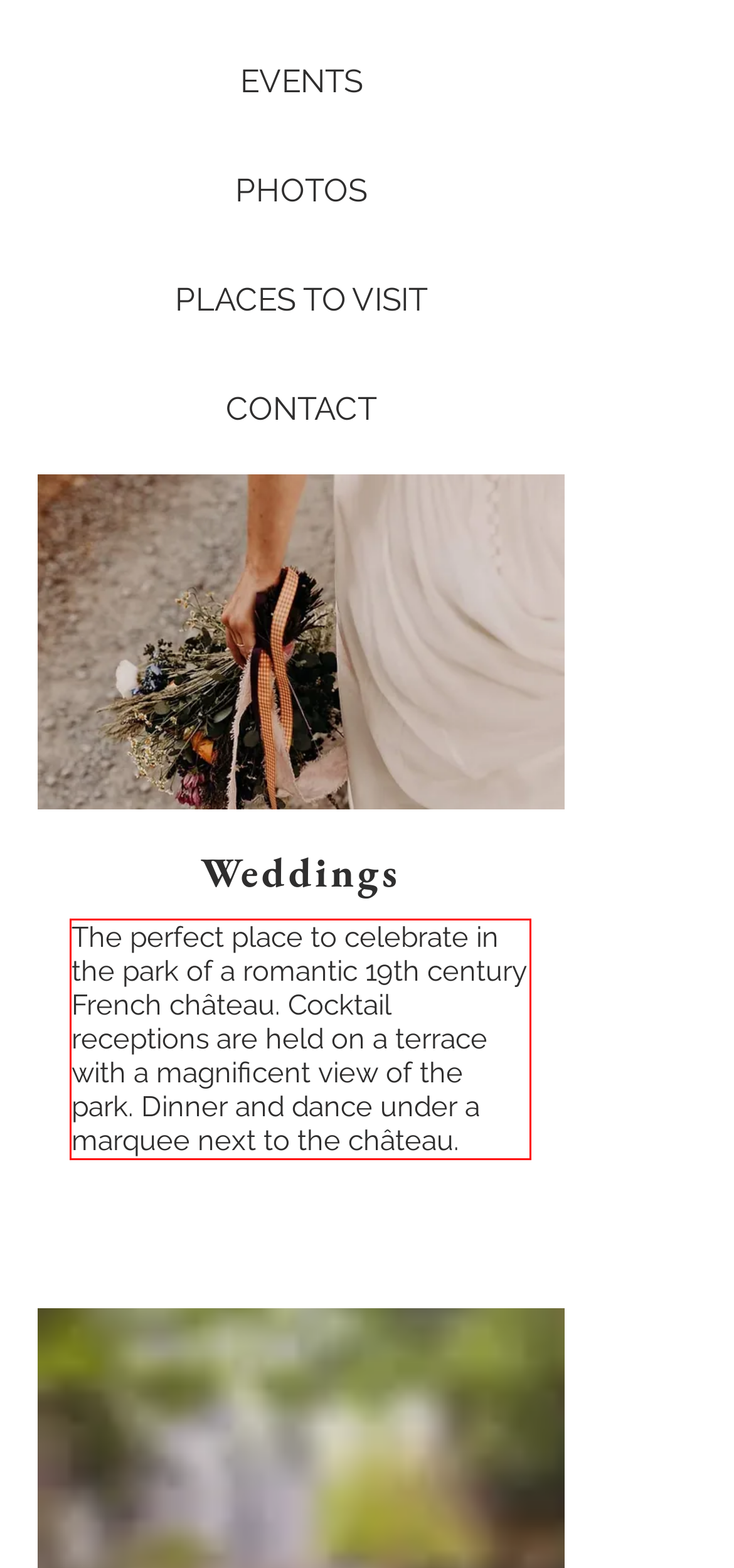Please look at the webpage screenshot and extract the text enclosed by the red bounding box.

The perfect place to celebrate in the park of a romantic 19th century French château. Cocktail receptions are held on a terrace with a magnificent view of the park. Dinner and dance under a marquee next to the château.